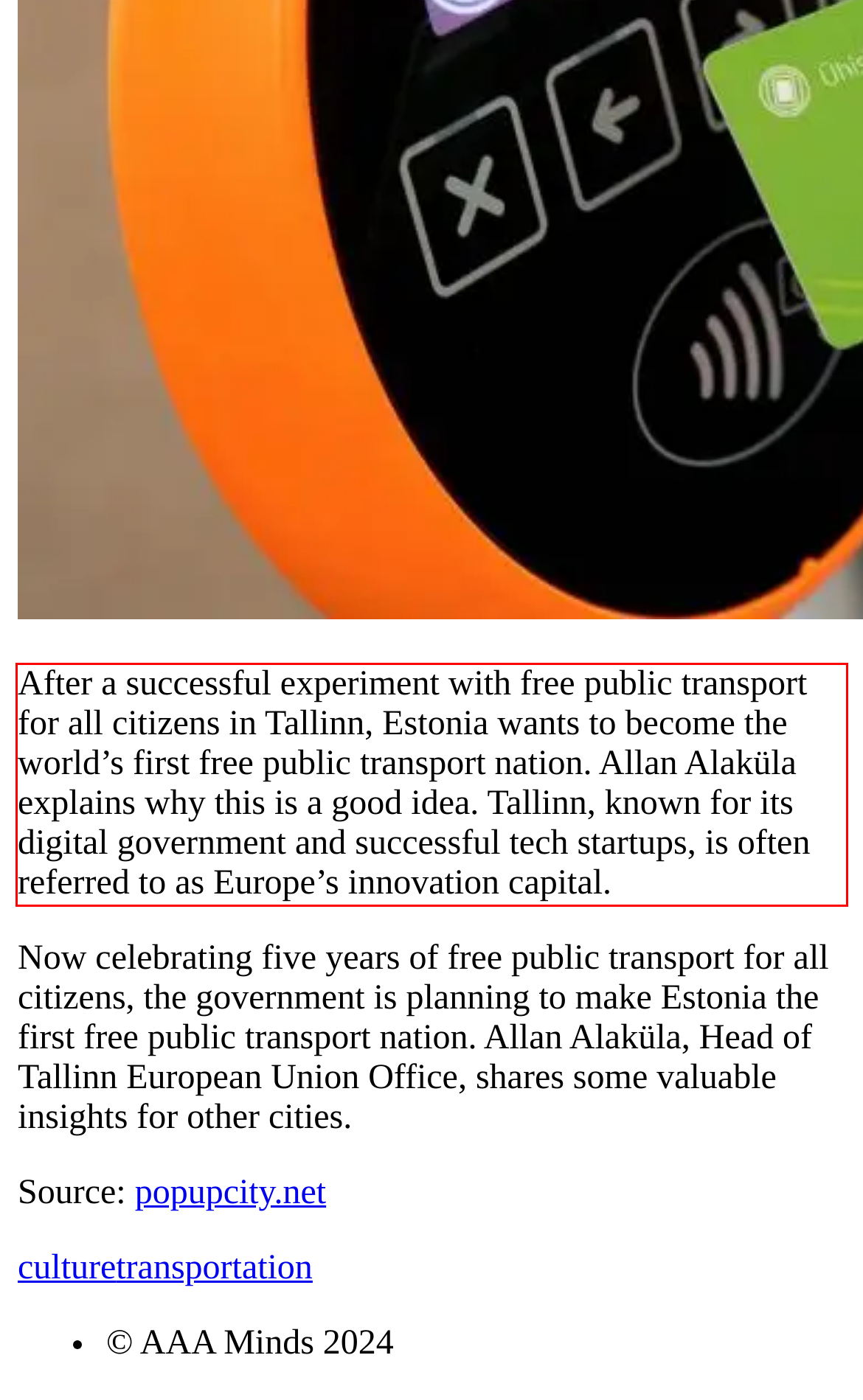With the given screenshot of a webpage, locate the red rectangle bounding box and extract the text content using OCR.

After a successful experiment with free public transport for all citizens in Tallinn, Estonia wants to become the world’s first free public transport nation. Allan Alaküla explains why this is a good idea. Tallinn, known for its digital government and successful tech startups, is often referred to as Europe’s innovation capital.